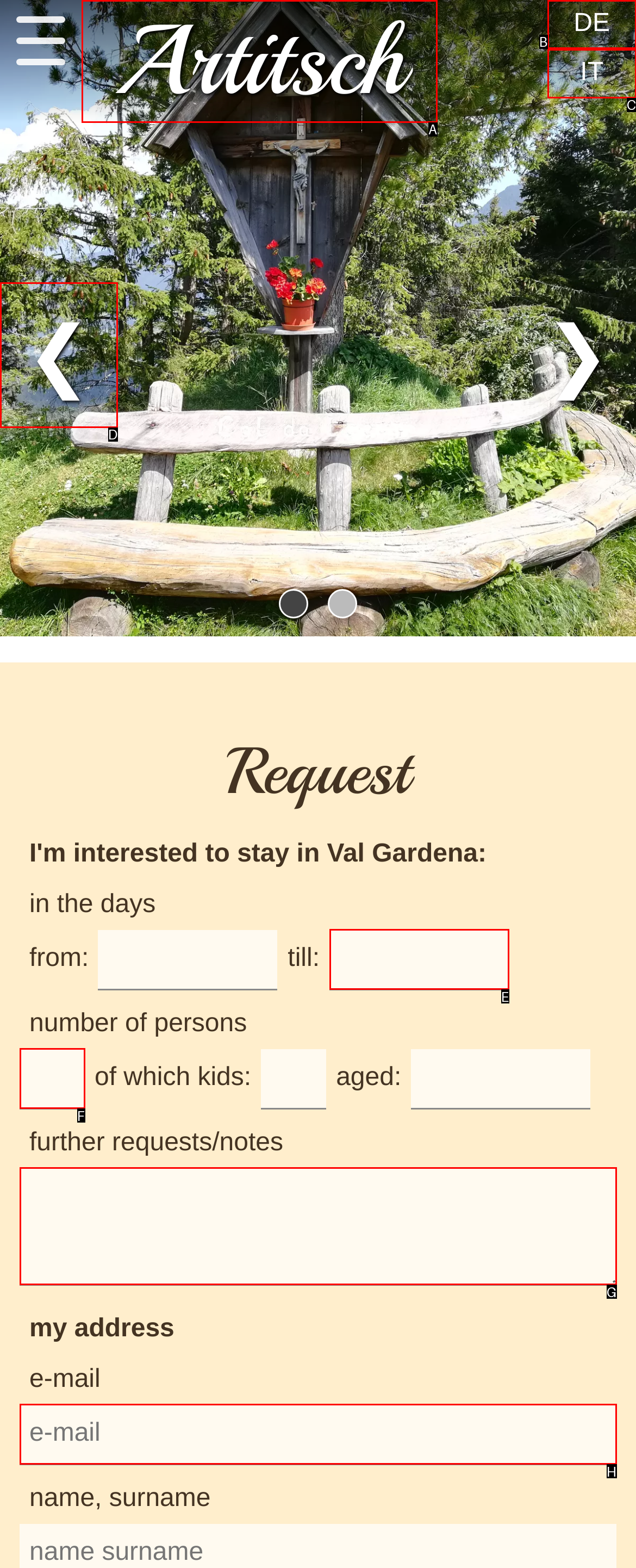Select the HTML element that needs to be clicked to perform the task: select the DE language. Reply with the letter of the chosen option.

B